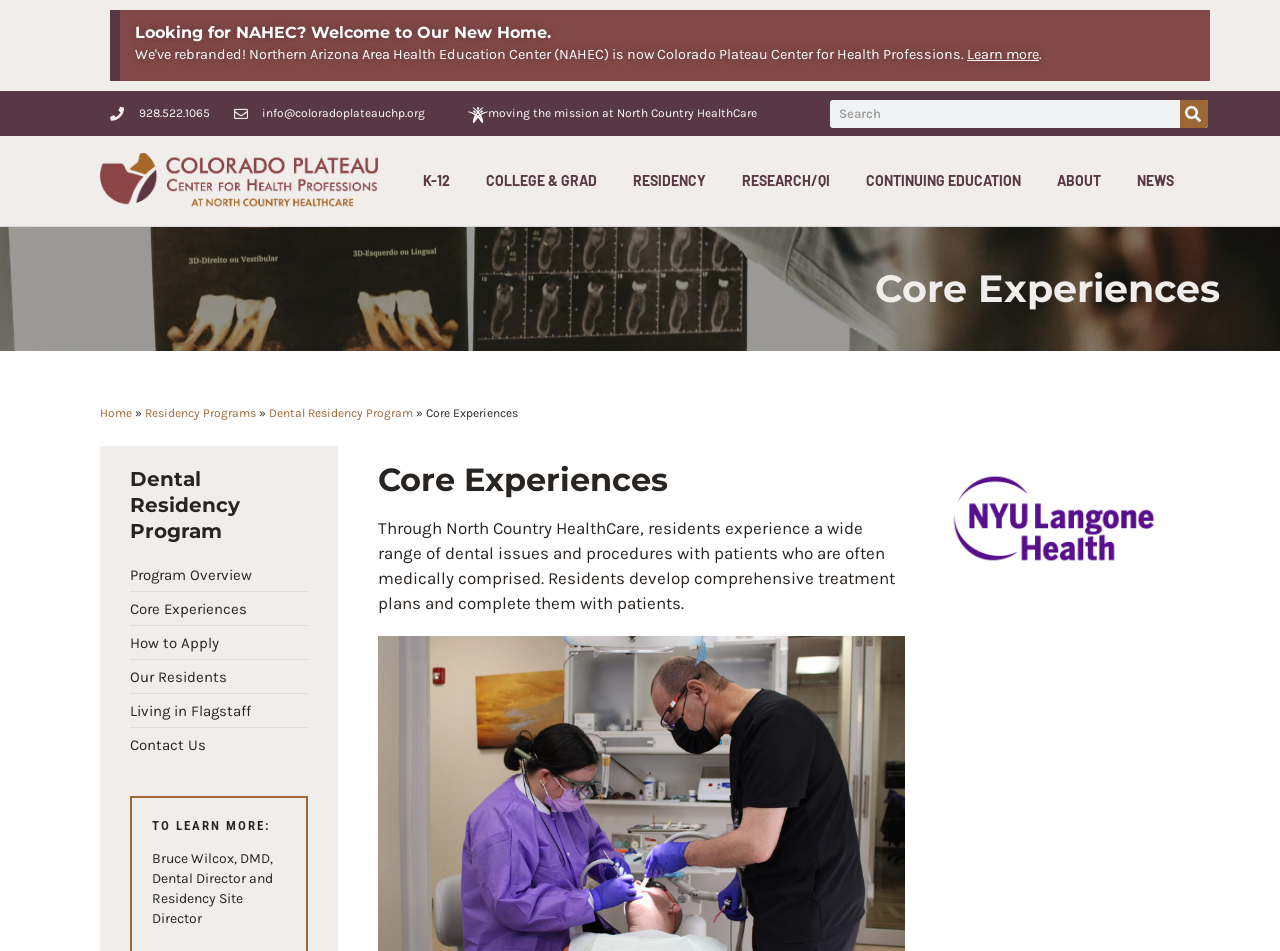Answer the following in one word or a short phrase: 
What is the name of the logo image?

nchc_logo_guys